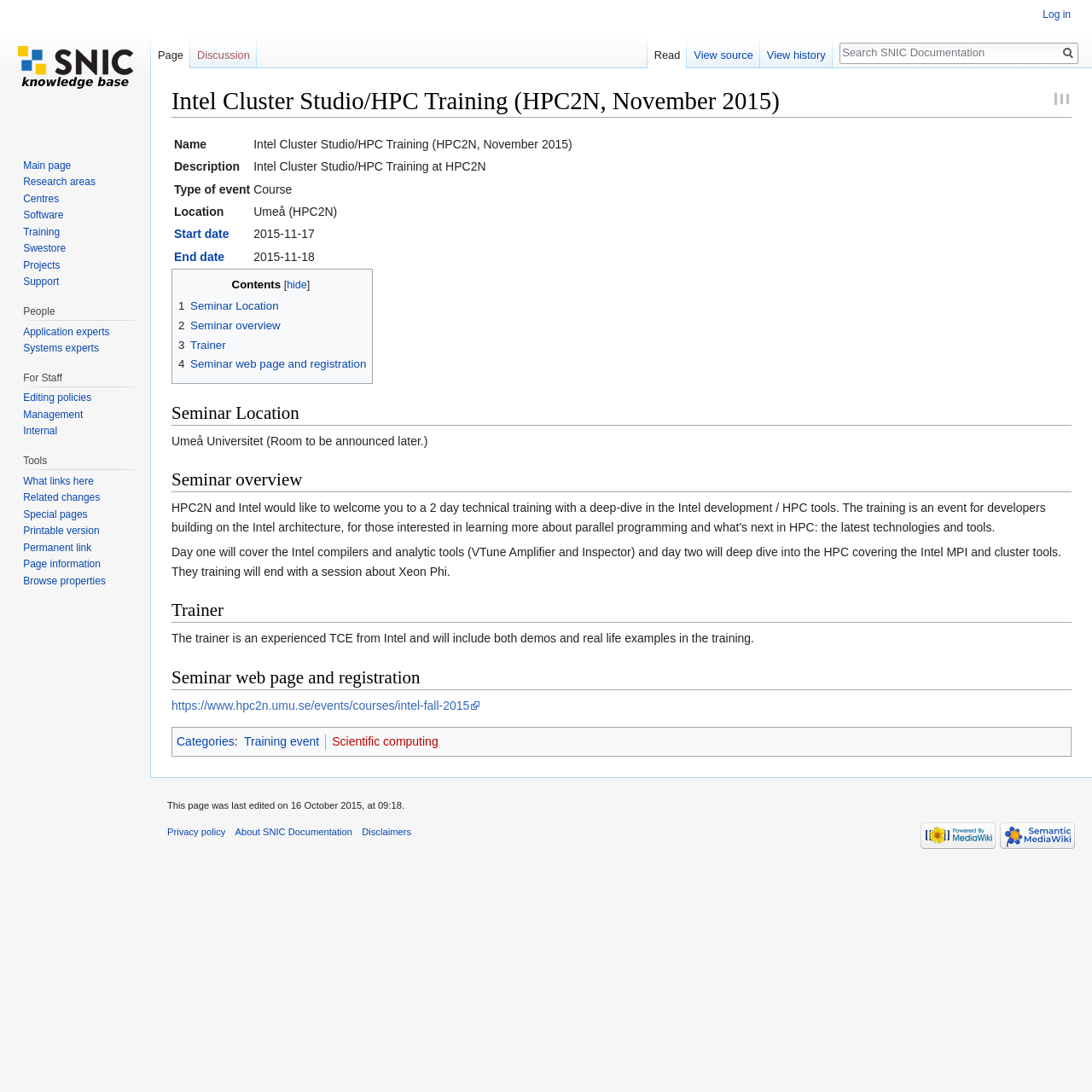Locate the bounding box coordinates of the element that needs to be clicked to carry out the instruction: "View the seminar location". The coordinates should be given as four float numbers ranging from 0 to 1, i.e., [left, top, right, bottom].

[0.157, 0.368, 0.981, 0.39]